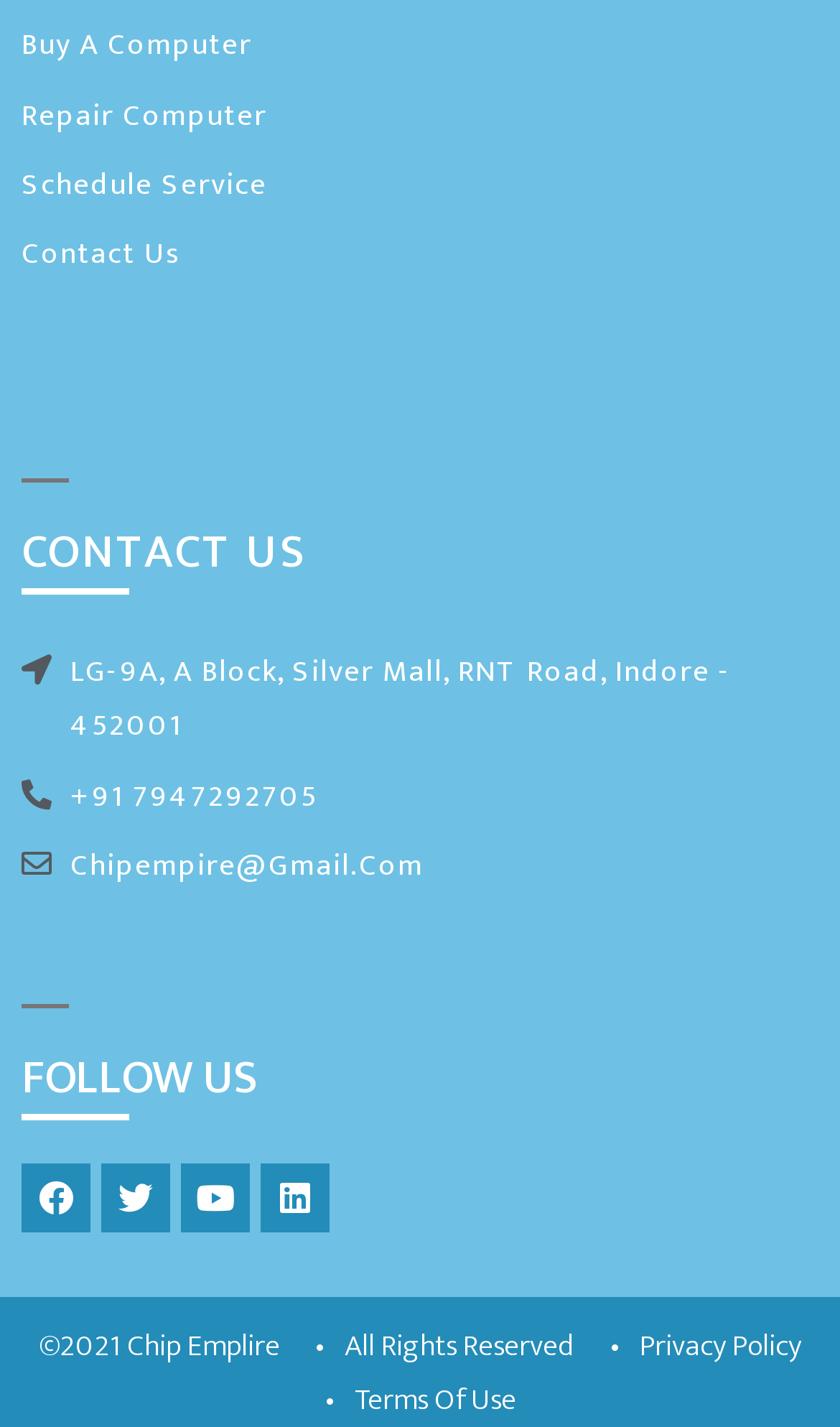What year is the copyright of Chip Empire?
Look at the screenshot and provide an in-depth answer.

I found the copyright year by looking at the static text element that contains the copyright information, which is '©️2021 Chip Emplire'.